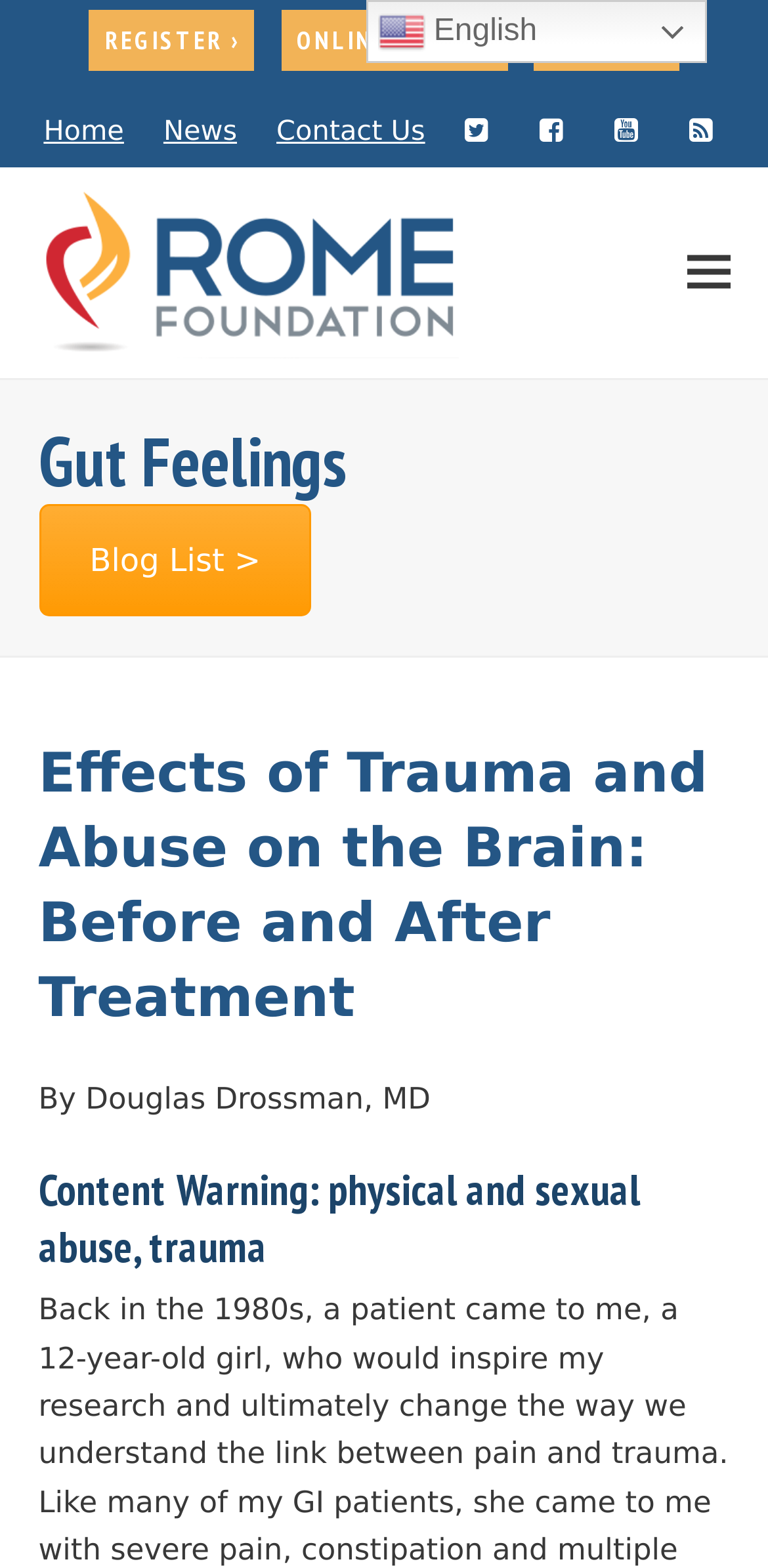Locate the headline of the webpage and generate its content.

Effects of Trauma and Abuse on the Brain: Before and After Treatment